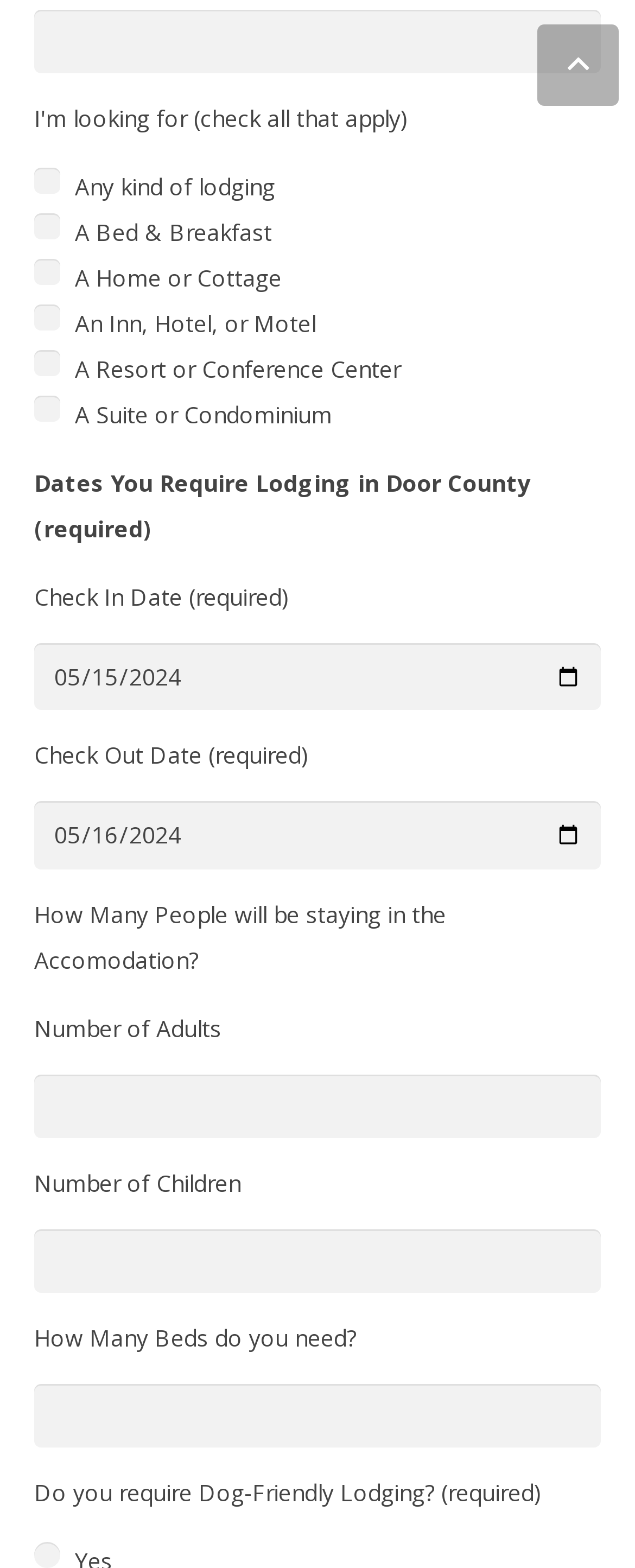Please identify the bounding box coordinates of the element that needs to be clicked to execute the following command: "Read the article". Provide the bounding box using four float numbers between 0 and 1, formatted as [left, top, right, bottom].

None